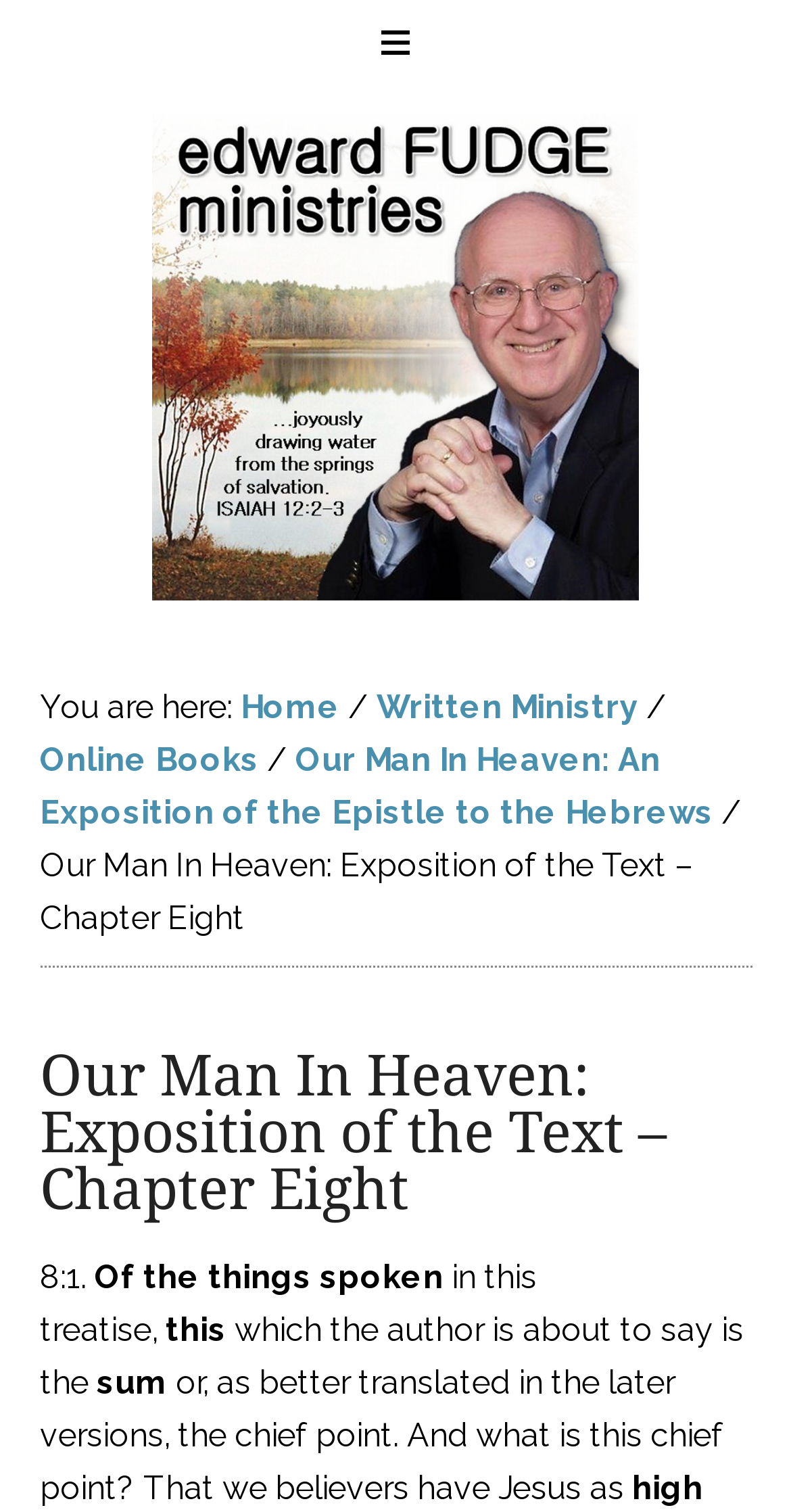Identify the main heading of the webpage and provide its text content.

Our Man In Heaven: Exposition of the Text – Chapter Eight